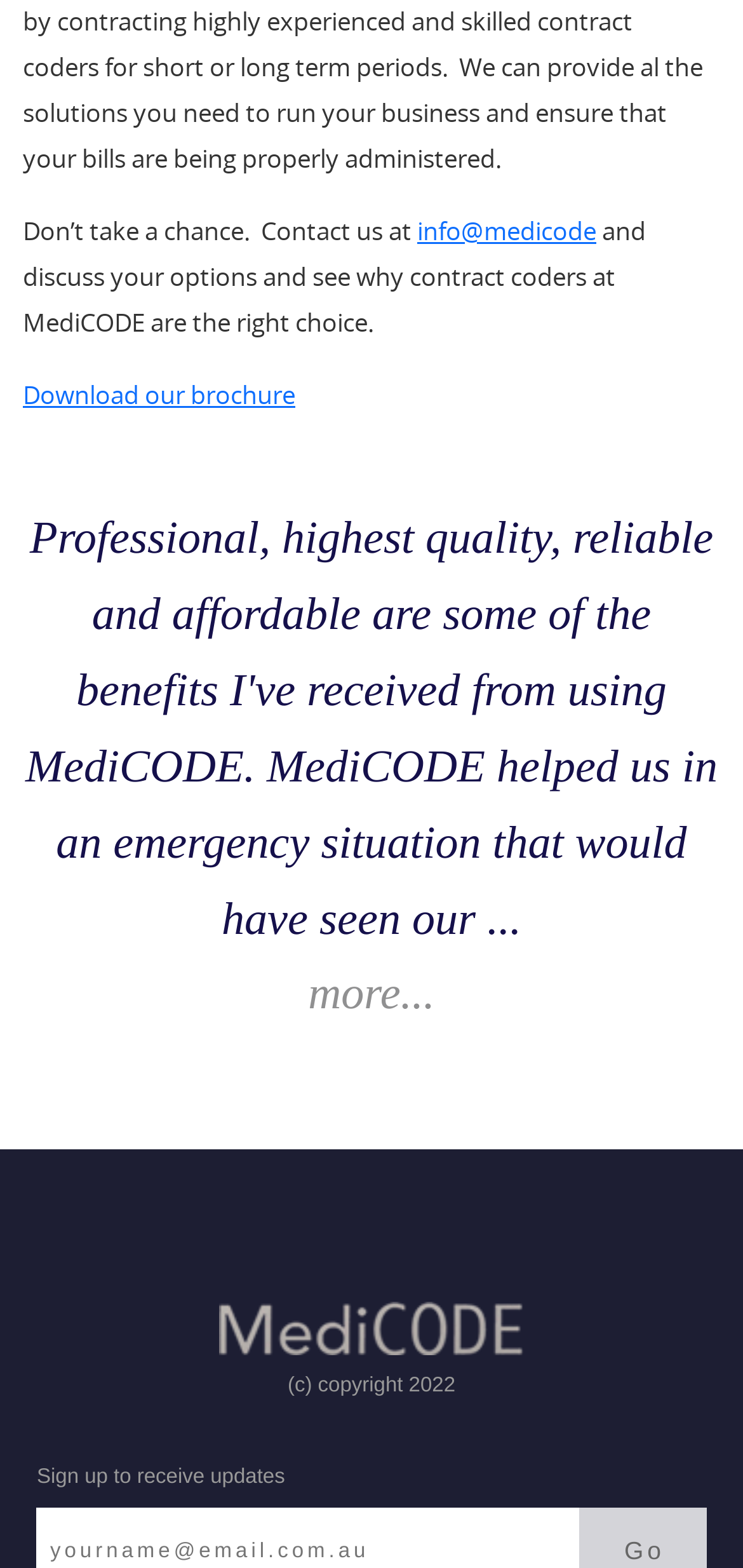Give a concise answer using only one word or phrase for this question:
What can be downloaded from the webpage?

Brochure